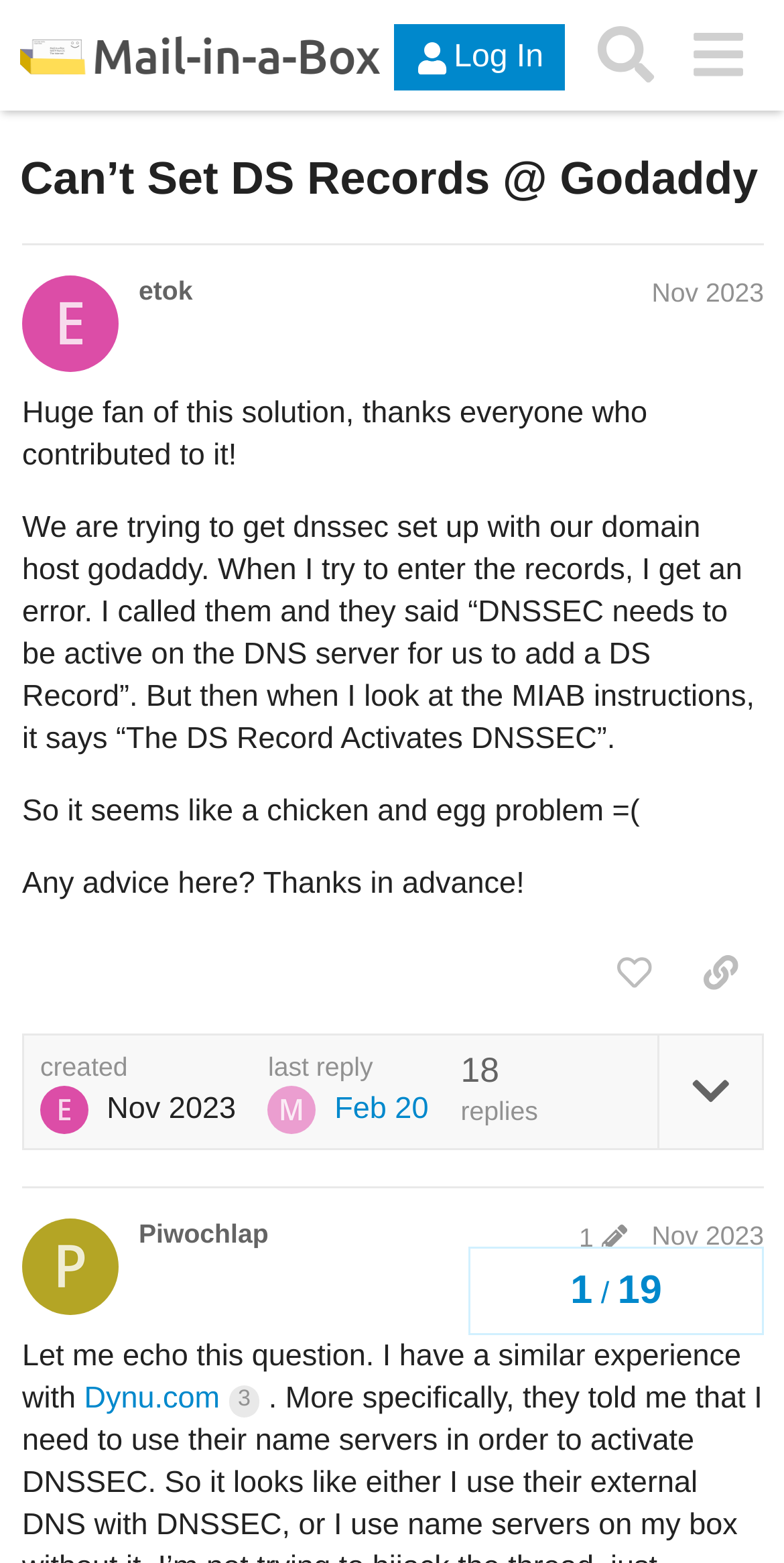Answer this question using a single word or a brief phrase:
What is the topic of the discussion?

Setting up DNSSEC with Godaddy